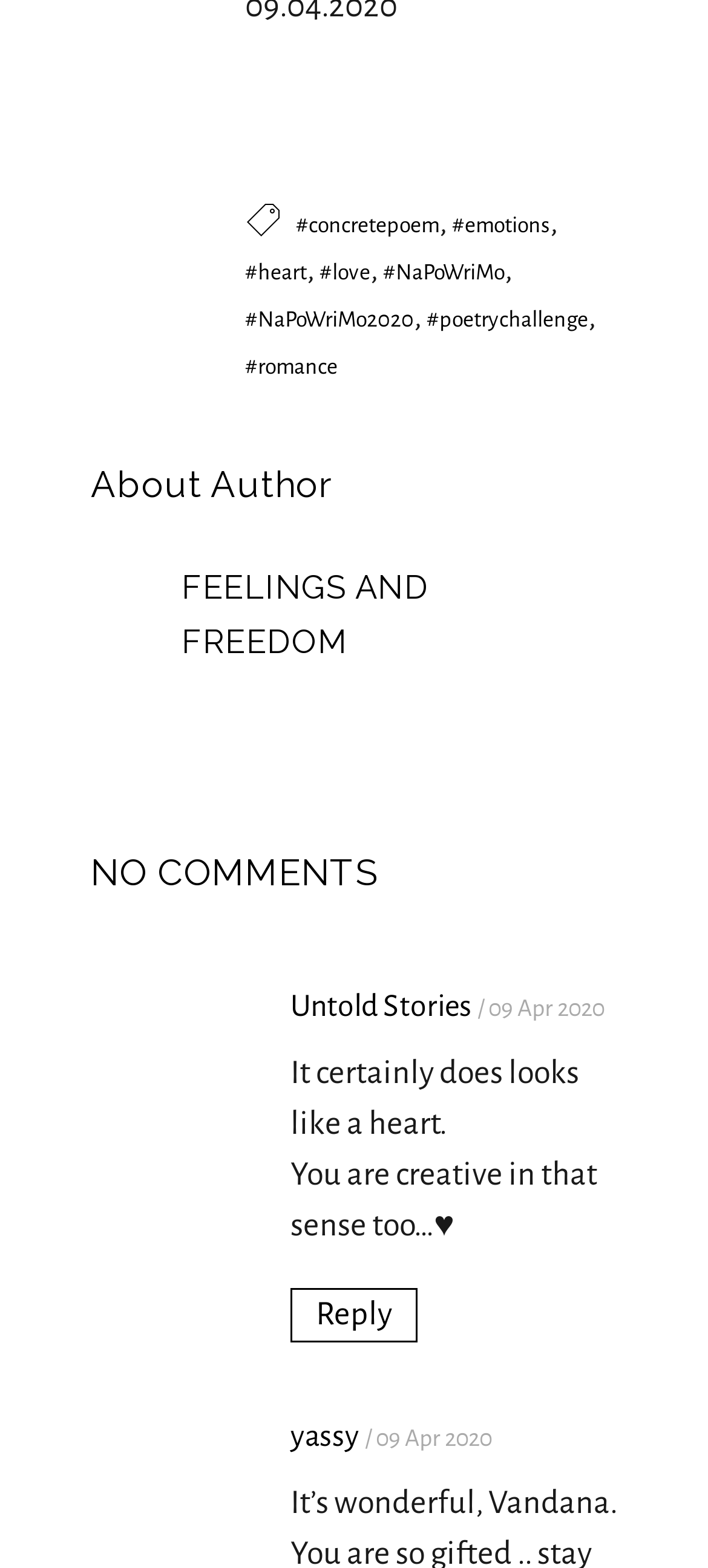Provide a one-word or one-phrase answer to the question:
How many comments are there?

NO COMMENTS